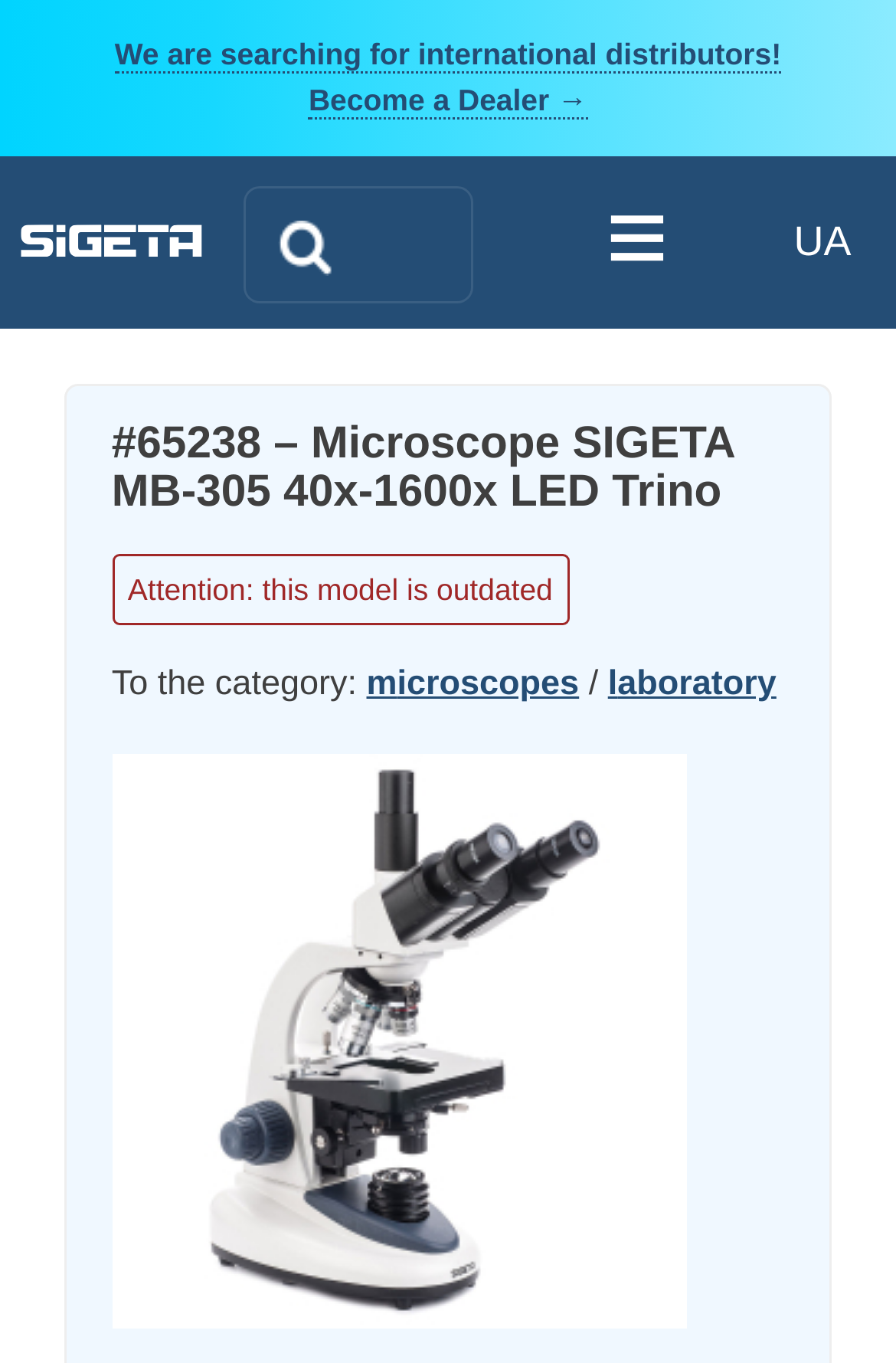Provide your answer to the question using just one word or phrase: What is the model number of the microscope?

MB-305